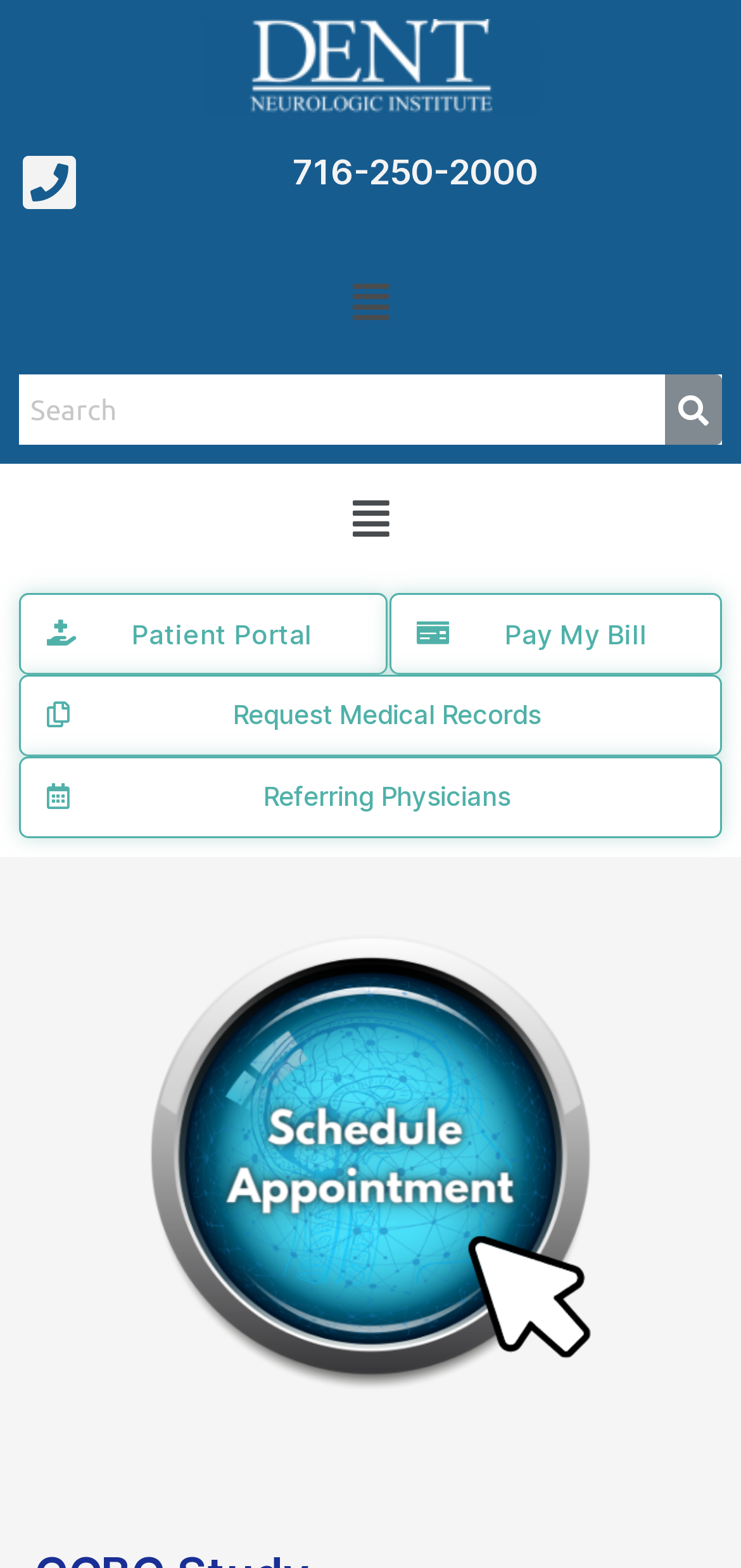Determine the bounding box coordinates for the area that needs to be clicked to fulfill this task: "go to patient portal". The coordinates must be given as four float numbers between 0 and 1, i.e., [left, top, right, bottom].

[0.026, 0.378, 0.522, 0.43]